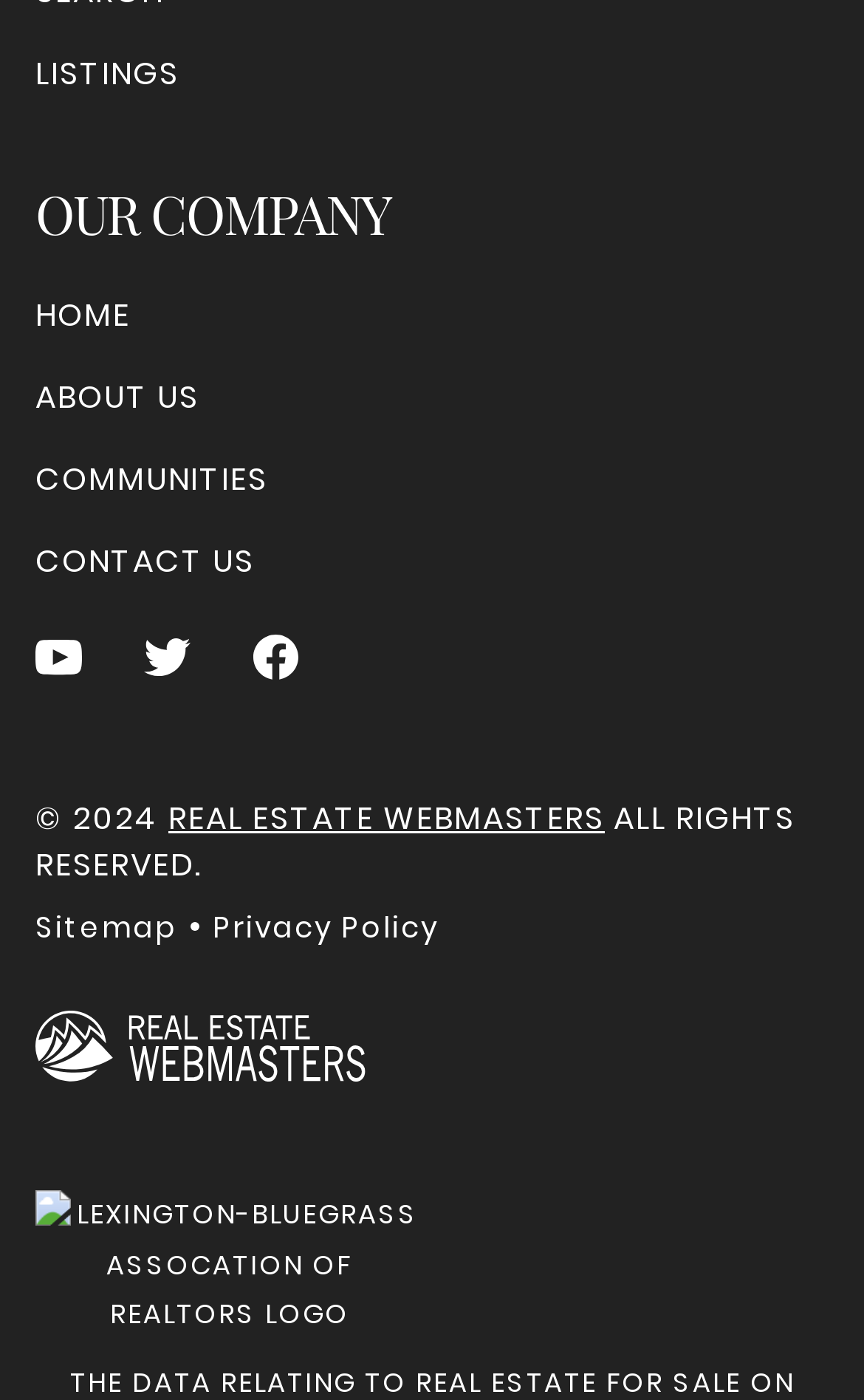How many links are there in the 'OUR COMPANY' category?
Answer the question with a single word or phrase by looking at the picture.

4